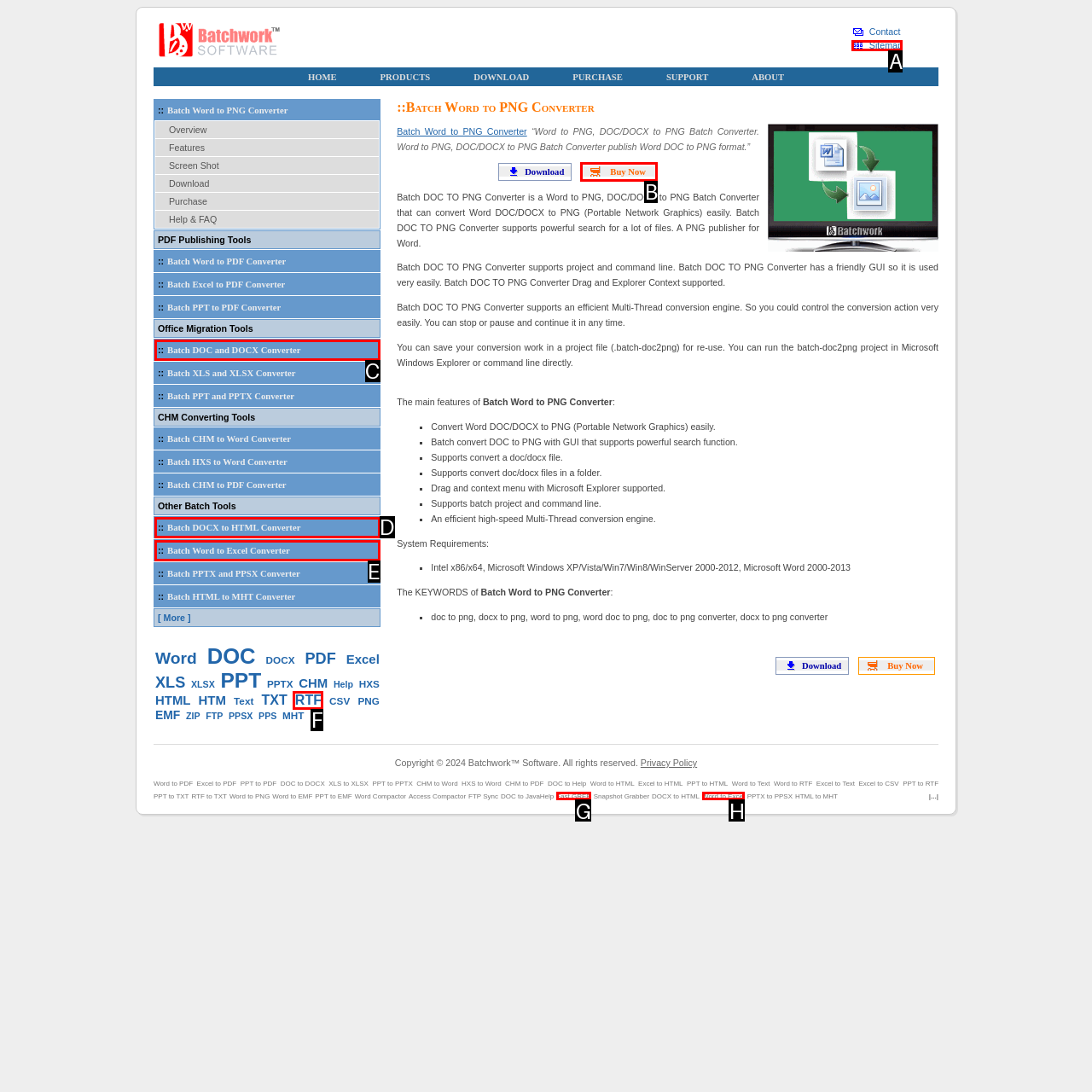Identify the HTML element to click to execute this task: Buy the Batch Word to PNG Converter now Respond with the letter corresponding to the proper option.

B